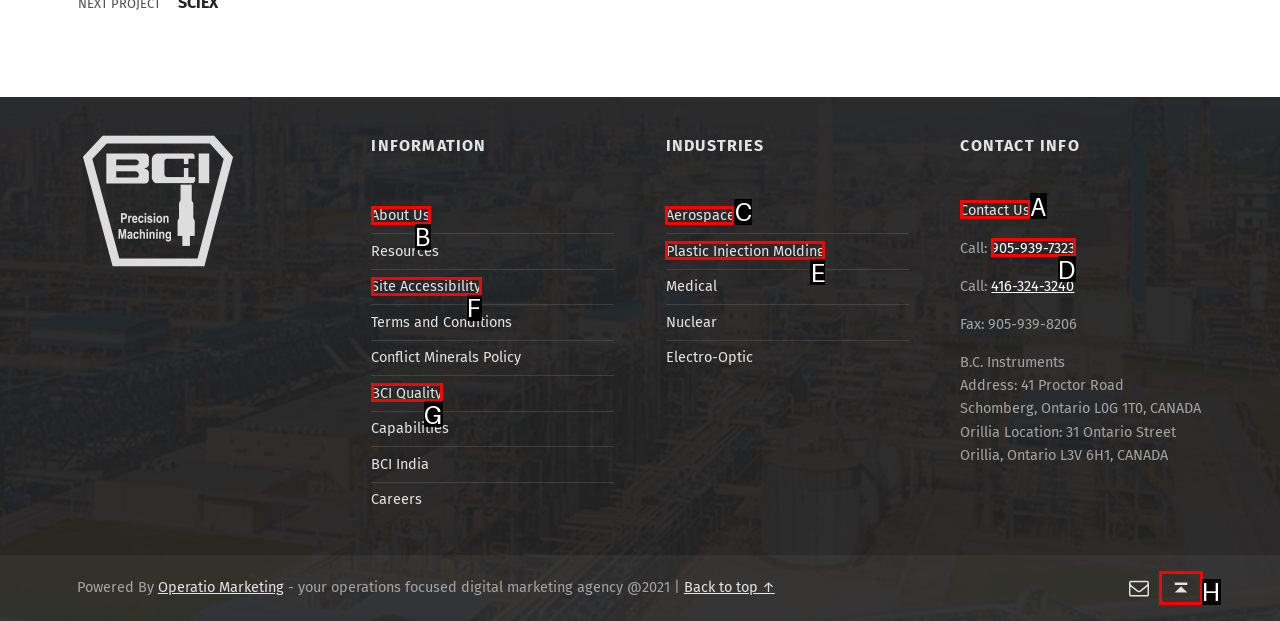Determine which HTML element best suits the description: Why use Google Analytics?. Reply with the letter of the matching option.

None